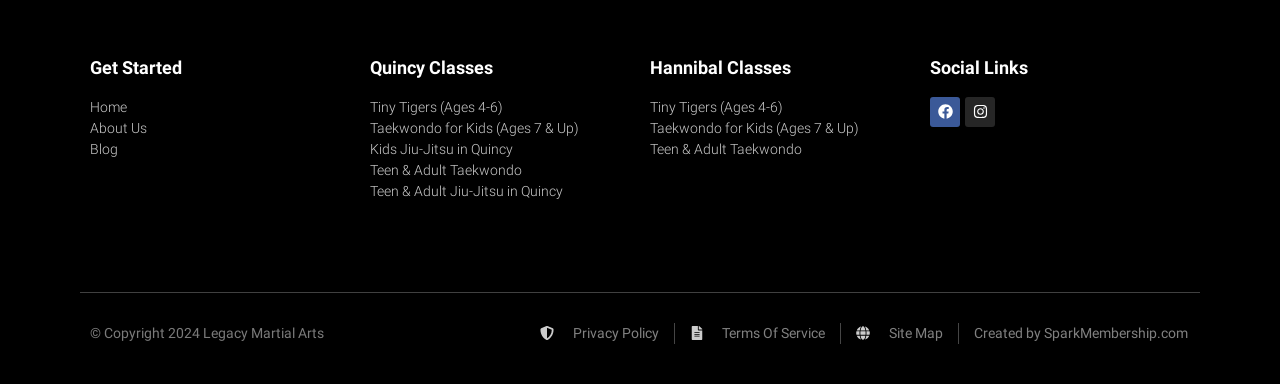Please specify the bounding box coordinates in the format (top-left x, top-left y, bottom-right x, bottom-right y), with values ranging from 0 to 1. Identify the bounding box for the UI component described as follows: Created by SparkMembership.com

[0.761, 0.84, 0.928, 0.895]